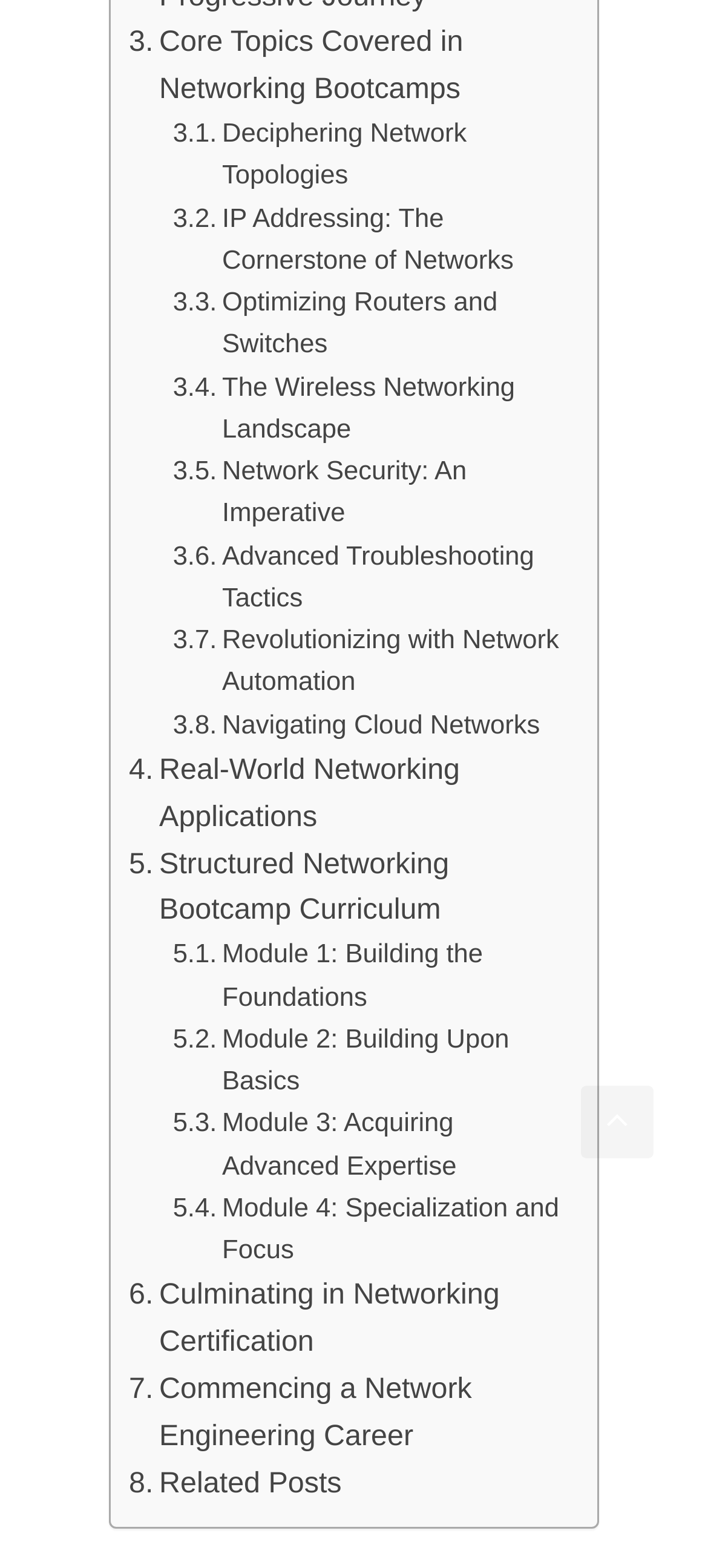Find the bounding box coordinates corresponding to the UI element with the description: "Navigating Cloud Networks". The coordinates should be formatted as [left, top, right, bottom], with values as floats between 0 and 1.

[0.244, 0.45, 0.763, 0.477]